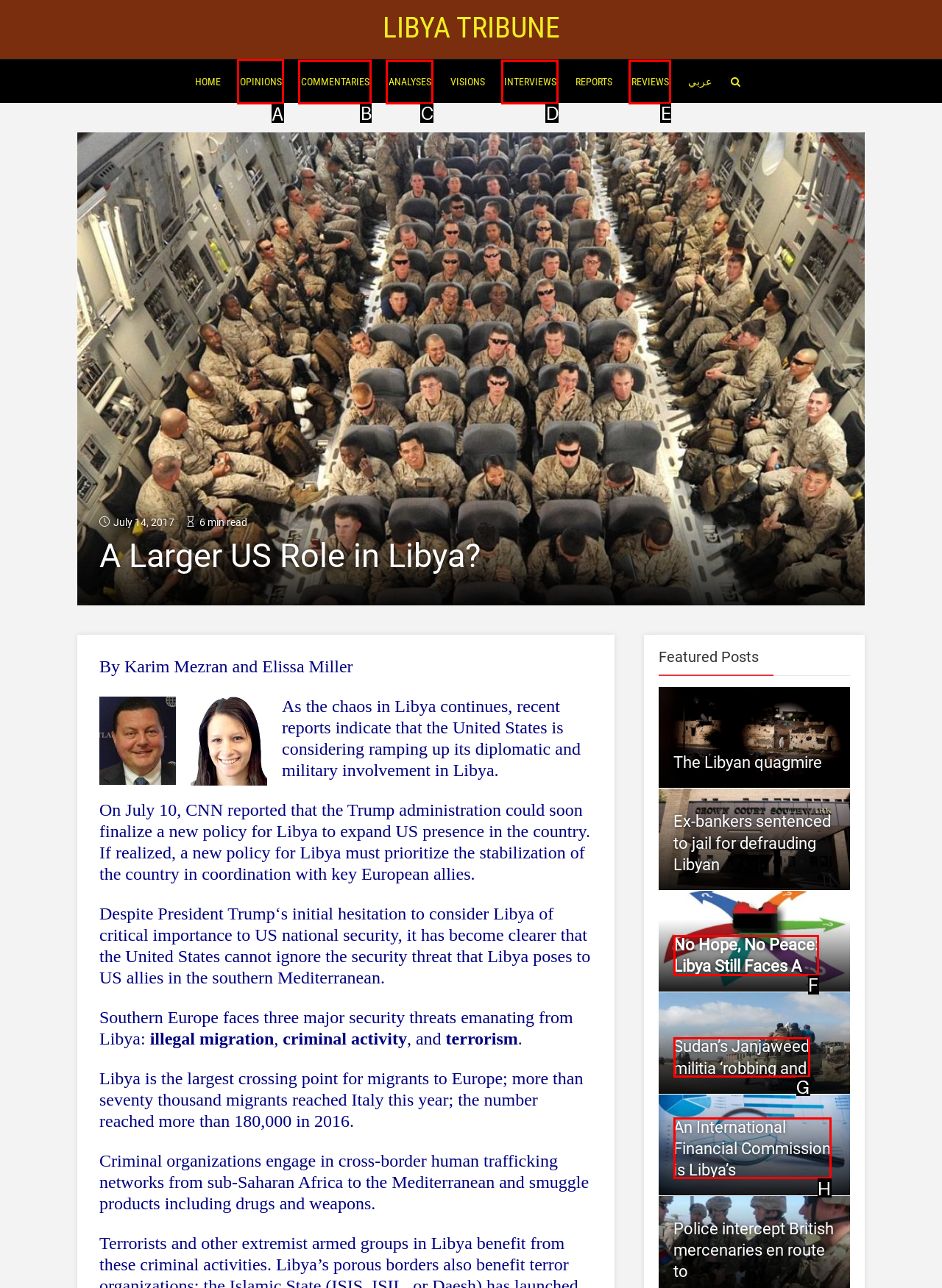Select the correct UI element to complete the task: Click on OPINIONS
Please provide the letter of the chosen option.

A